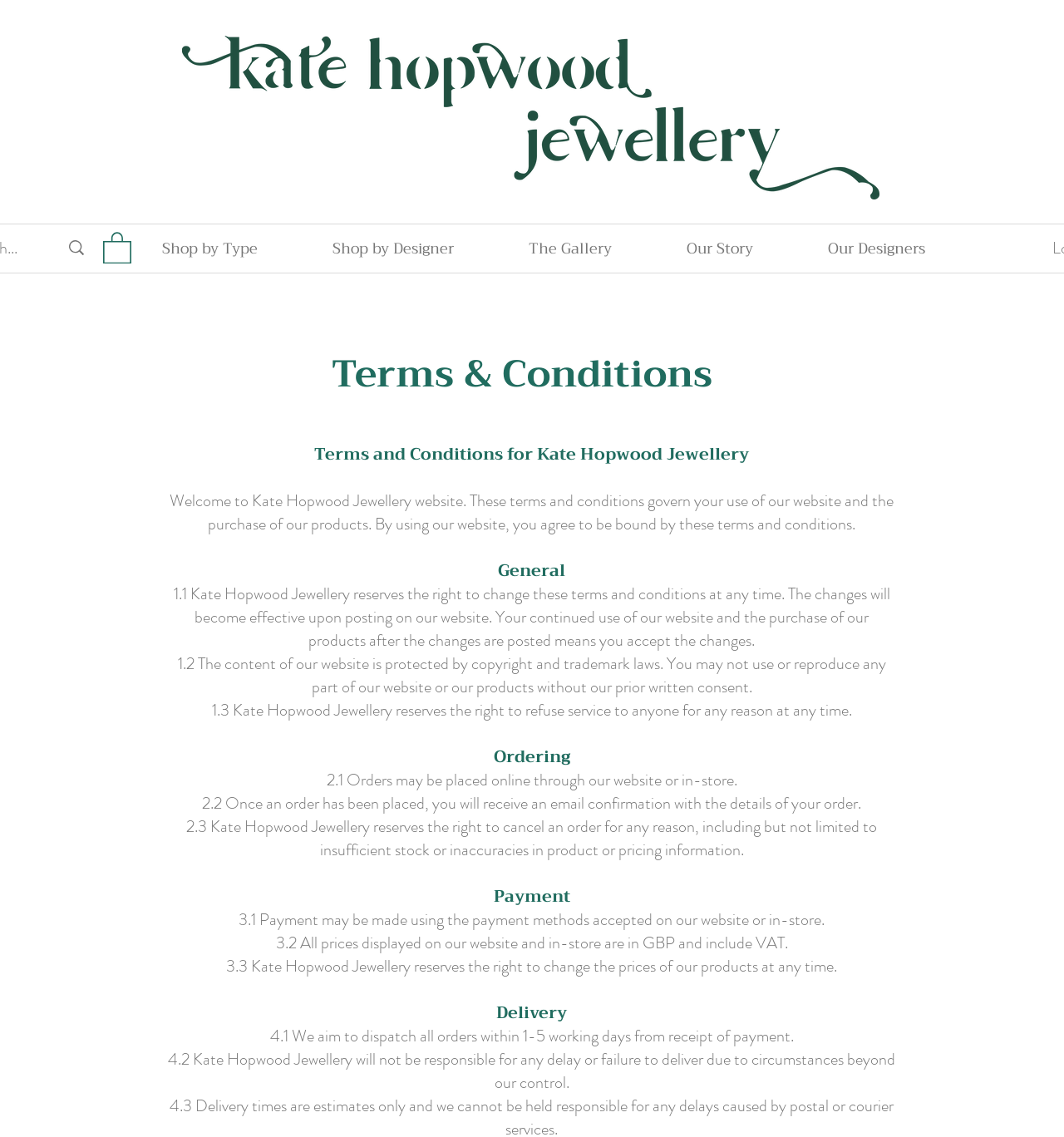Use a single word or phrase to respond to the question:
What is the purpose of the website's terms and conditions?

To govern website use and product purchase